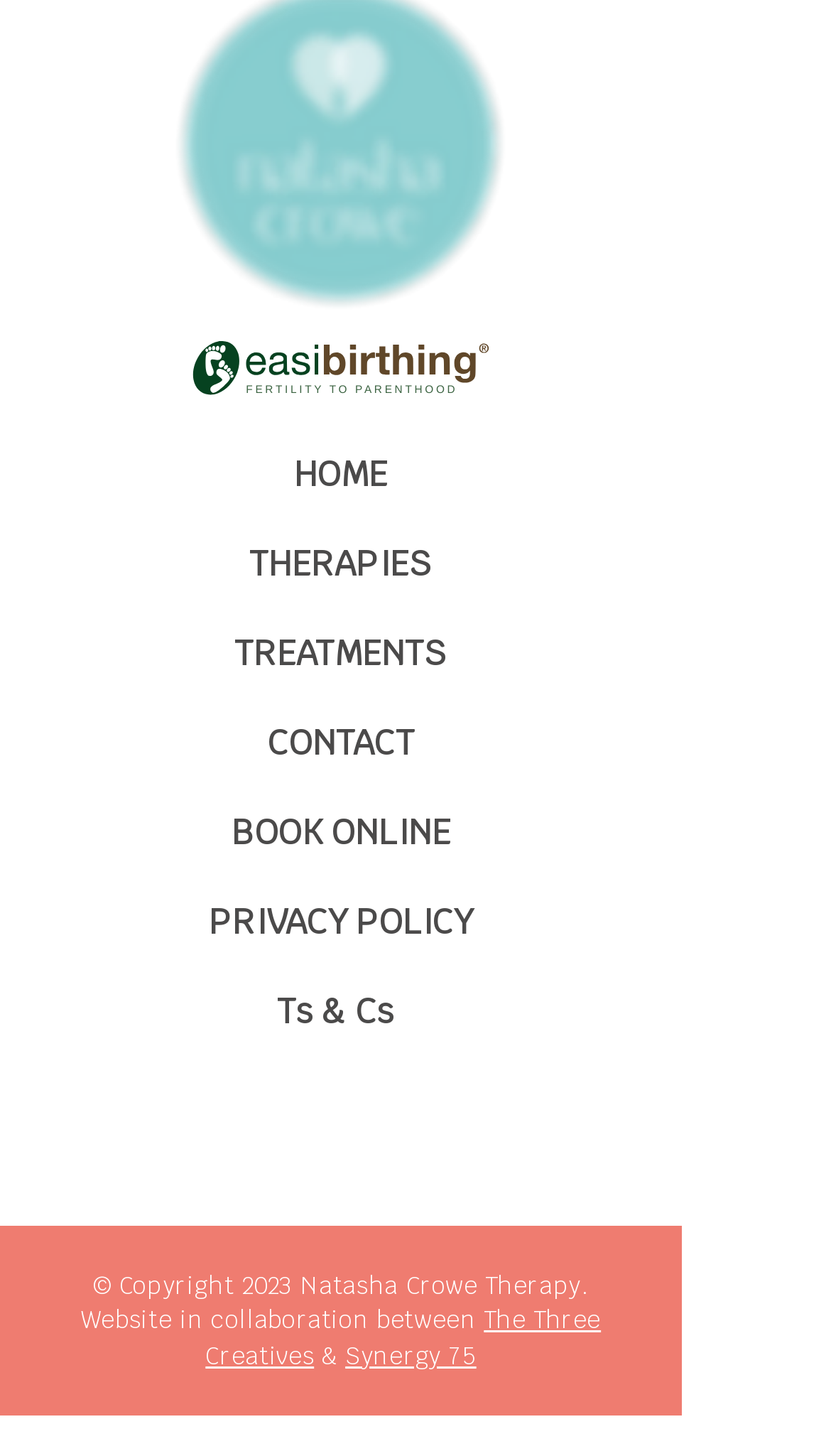Given the element description aria-label="instagram-sketched (1)", identify the bounding box coordinates for the UI element on the webpage screenshot. The format should be (top-left x, top-left y, bottom-right x, bottom-right y), with values between 0 and 1.

[0.3, 0.741, 0.39, 0.792]